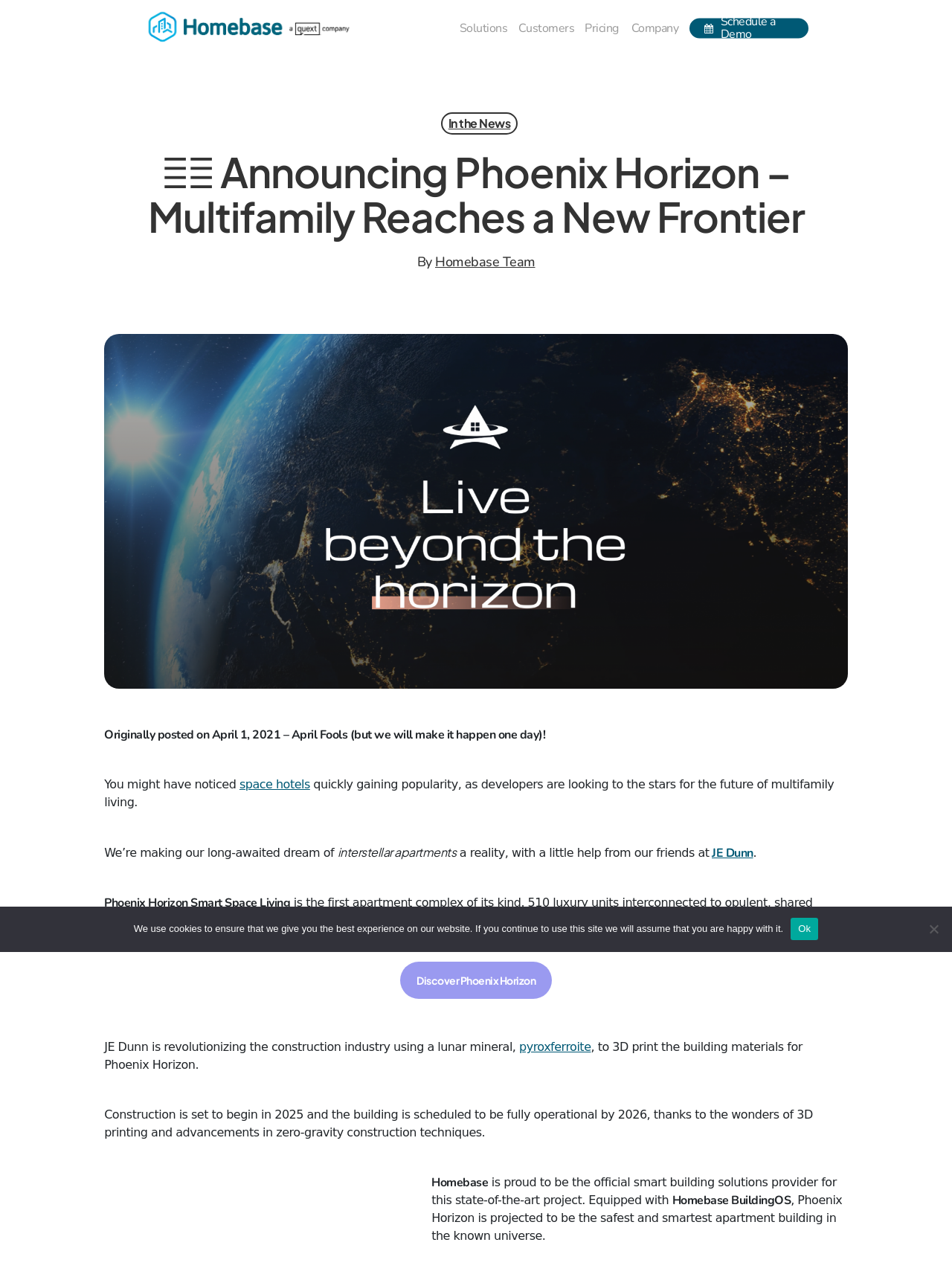Predict the bounding box of the UI element that fits this description: "Community Access".

[0.458, 0.177, 0.616, 0.193]